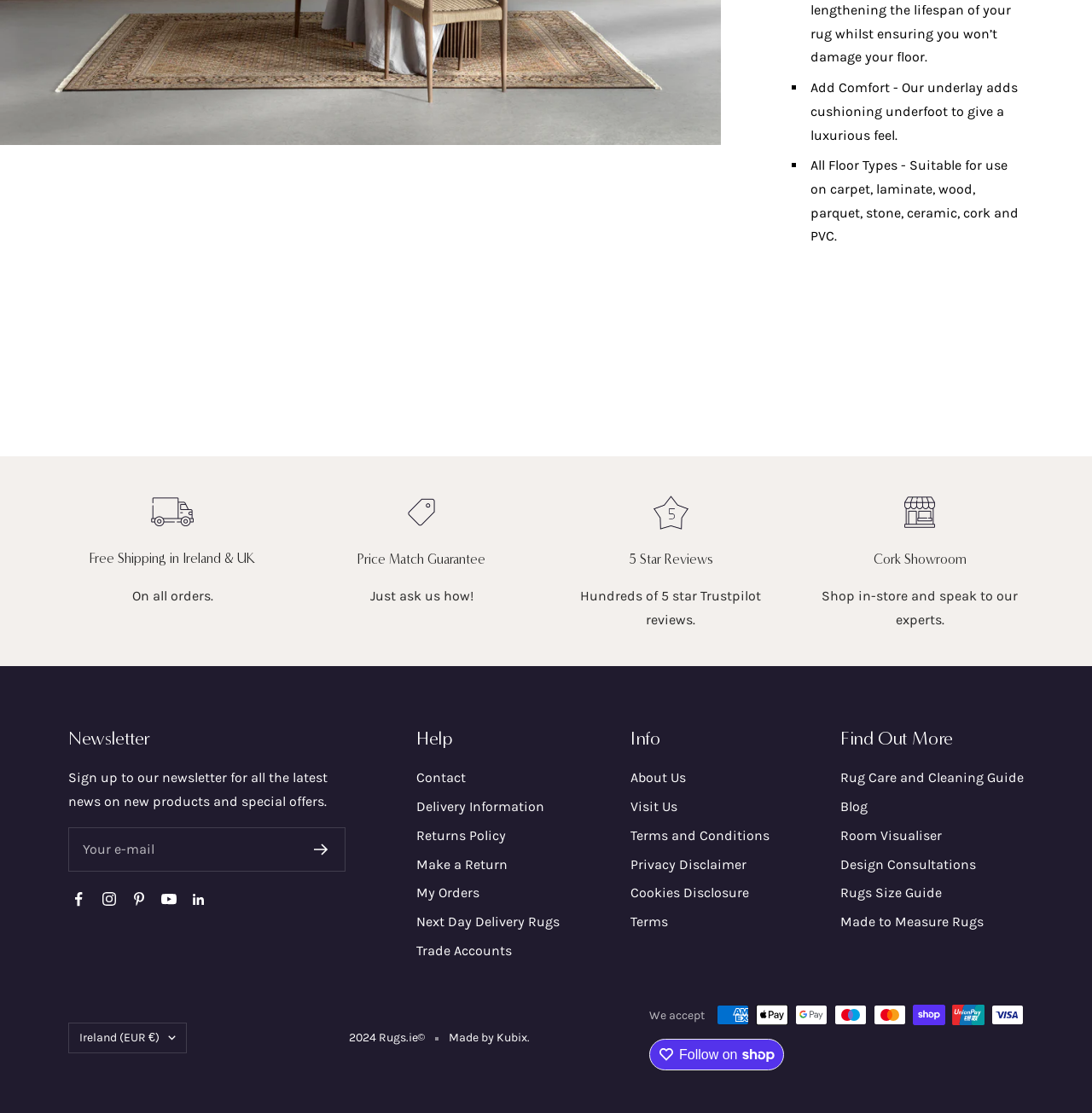Can you specify the bounding box coordinates for the region that should be clicked to fulfill this instruction: "Contact us".

[0.381, 0.688, 0.427, 0.71]